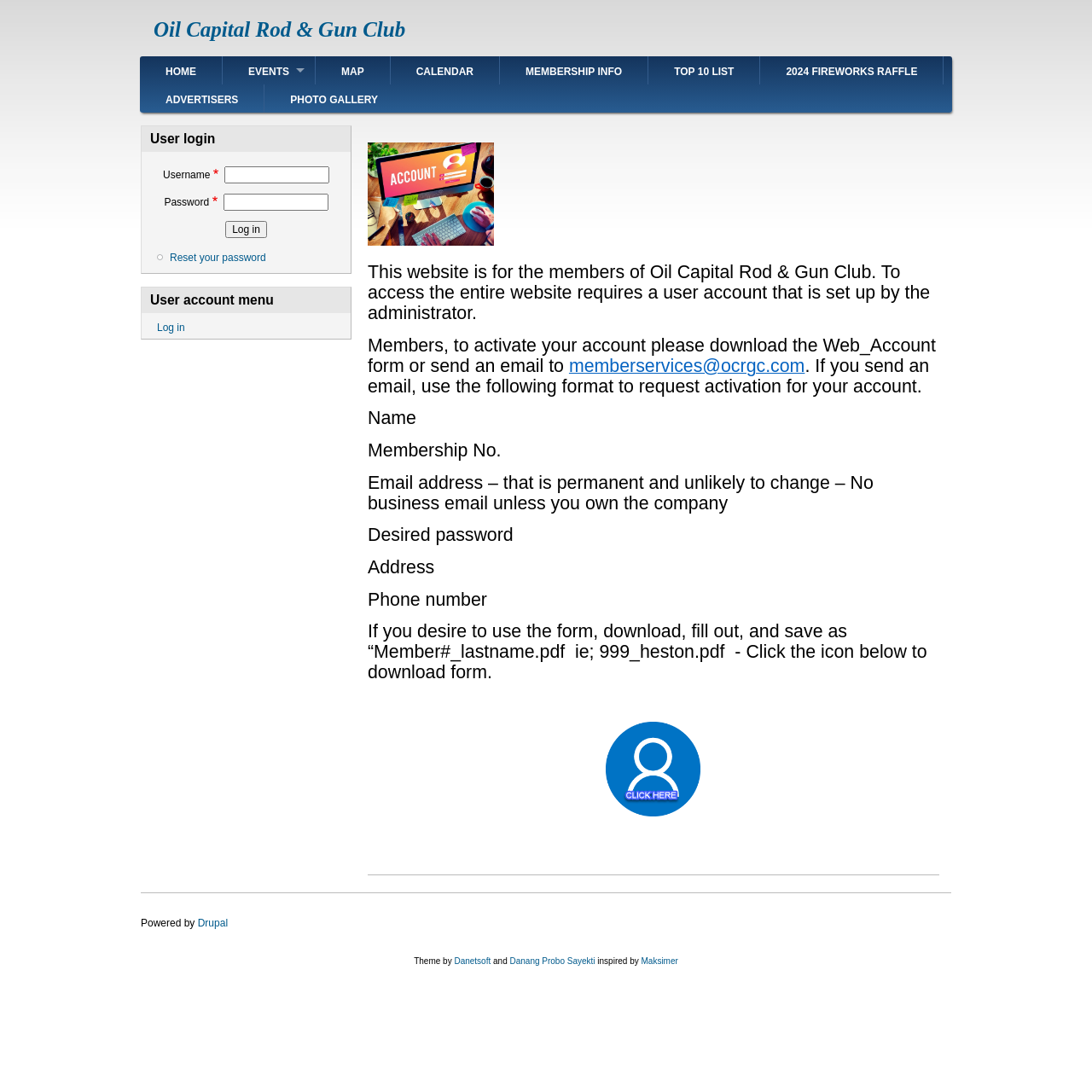What is the login requirement?
Please answer the question as detailed as possible based on the image.

The webpage has a login section that requires a username and password, both of which are required fields.